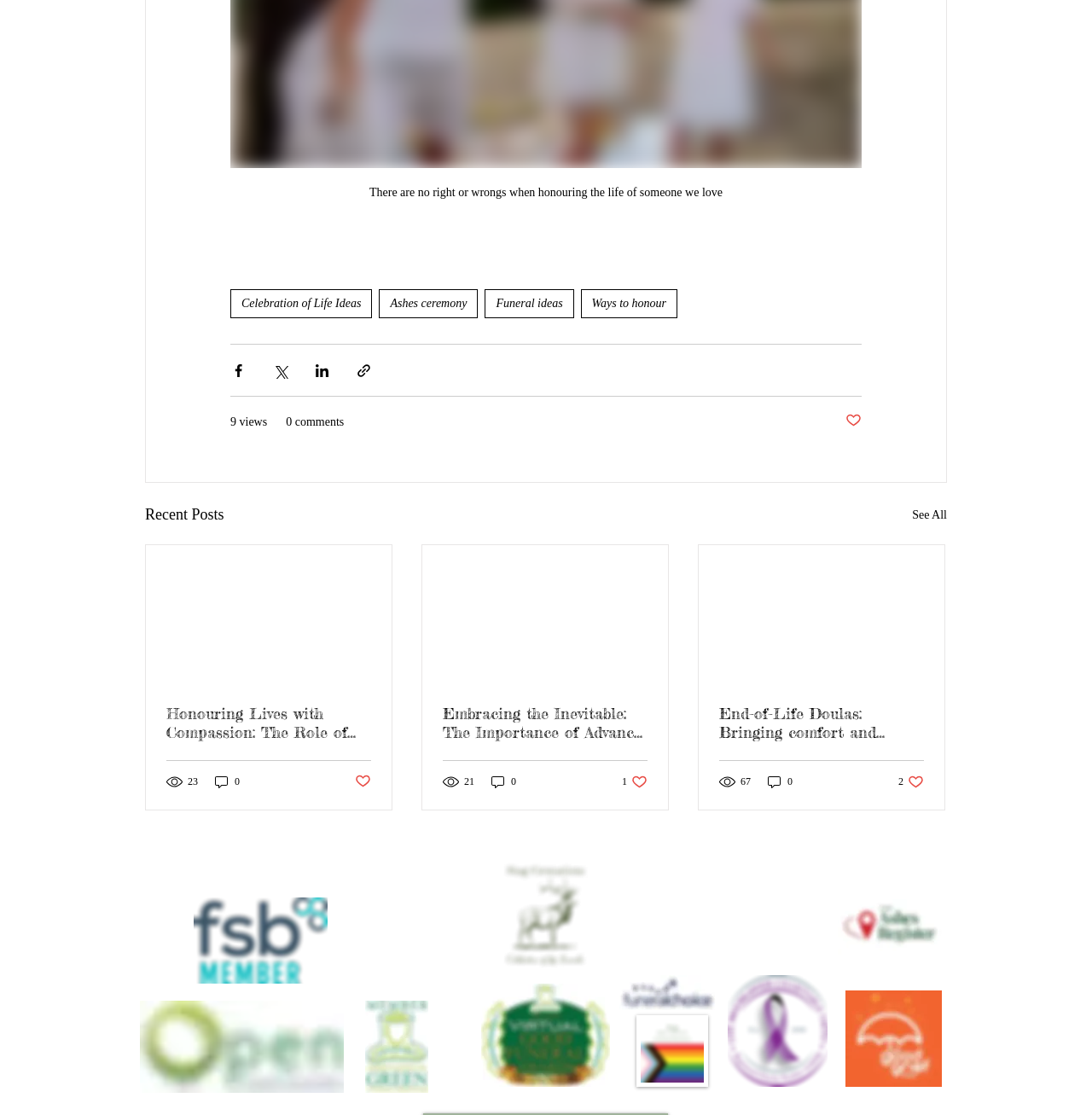From the given element description: "Ways to honour", find the bounding box for the UI element. Provide the coordinates as four float numbers between 0 and 1, in the order [left, top, right, bottom].

[0.532, 0.26, 0.62, 0.285]